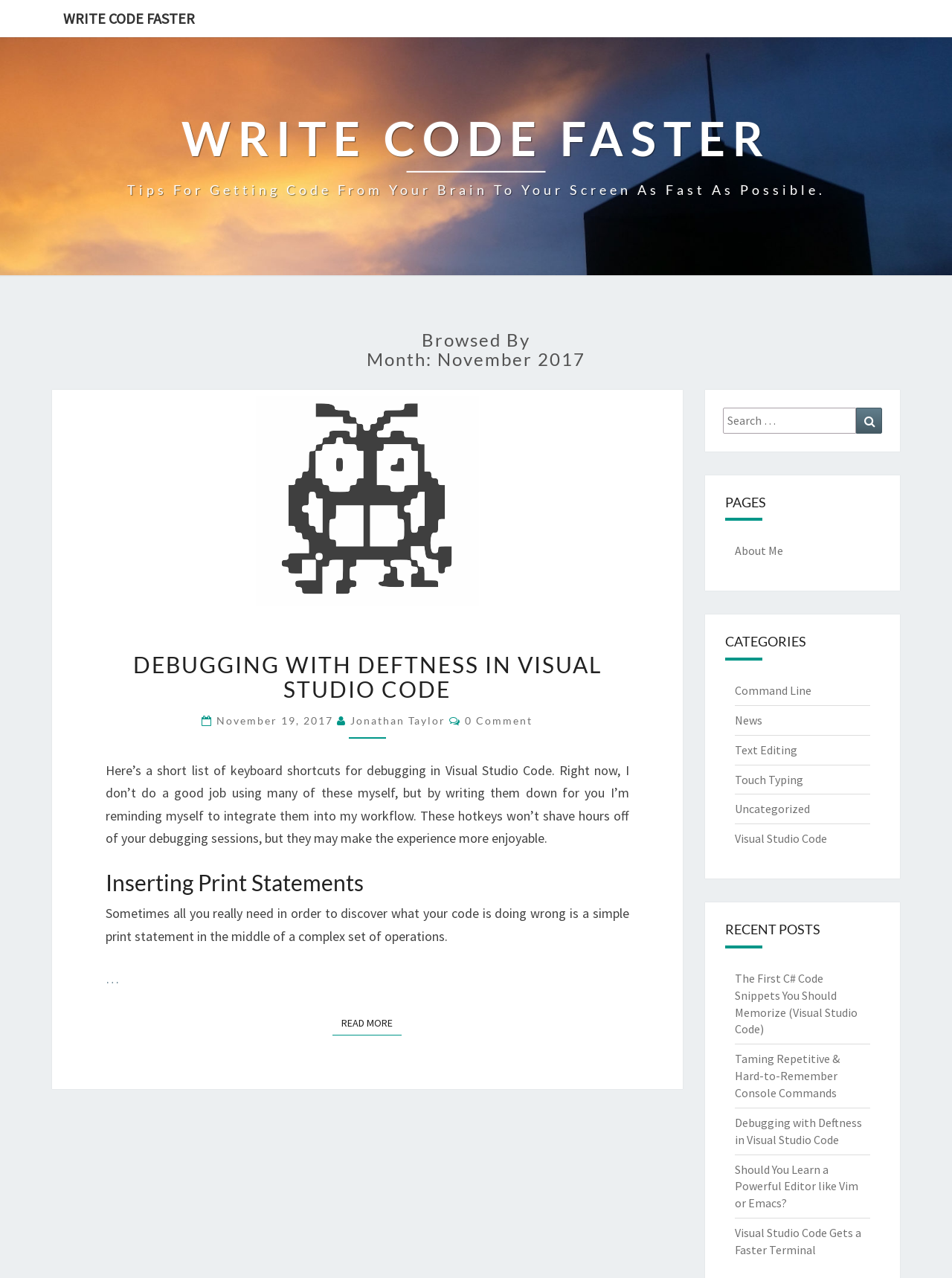Please find the bounding box coordinates of the clickable region needed to complete the following instruction: "Search for something". The bounding box coordinates must consist of four float numbers between 0 and 1, i.e., [left, top, right, bottom].

[0.759, 0.319, 0.927, 0.339]